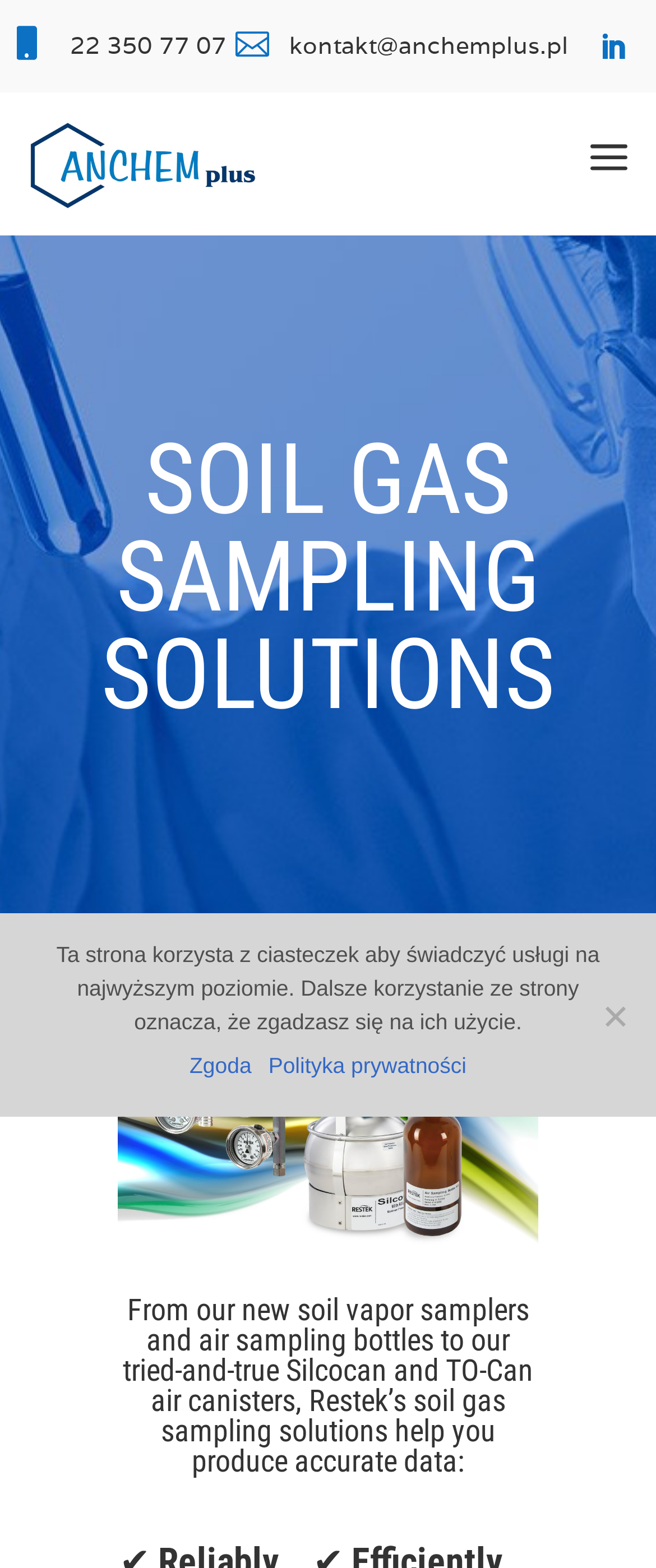Give a detailed account of the webpage's layout and content.

The webpage is about Soil Gas Sampling Solutions by Anchem Plus. At the top left, there is a logo of Anchem Plus, accompanied by a link to the company's website. Below the logo, there is a heading that reads "SOIL GAS SAMPLING SOLUTIONS" in a prominent font.

On the top right, there are two sections with contact information. The first section contains a phone number "22 350 77 07" and an icon, while the second section has an email address "kontakt@anchemplus.pl" and another icon.

In the middle of the page, there is a large image that takes up most of the width. Below the image, there is a heading that describes the soil gas sampling solutions offered by Anchem Plus, including new soil vapor samplers, air sampling bottles, and air canisters.

At the bottom of the page, there is a cookie notice dialog box that informs users about the use of cookies on the website. The dialog box contains a message, two links to "Zgoda" (Agree) and "Polityka prywatności" (Privacy Policy), and a button that says "Nie wyrażam zgody" (I do not agree).

There are a total of three images on the page, including the logo, the large image in the middle, and a small icon on the top right. There are also several links, including the company's website, email address, and links related to the cookie notice.